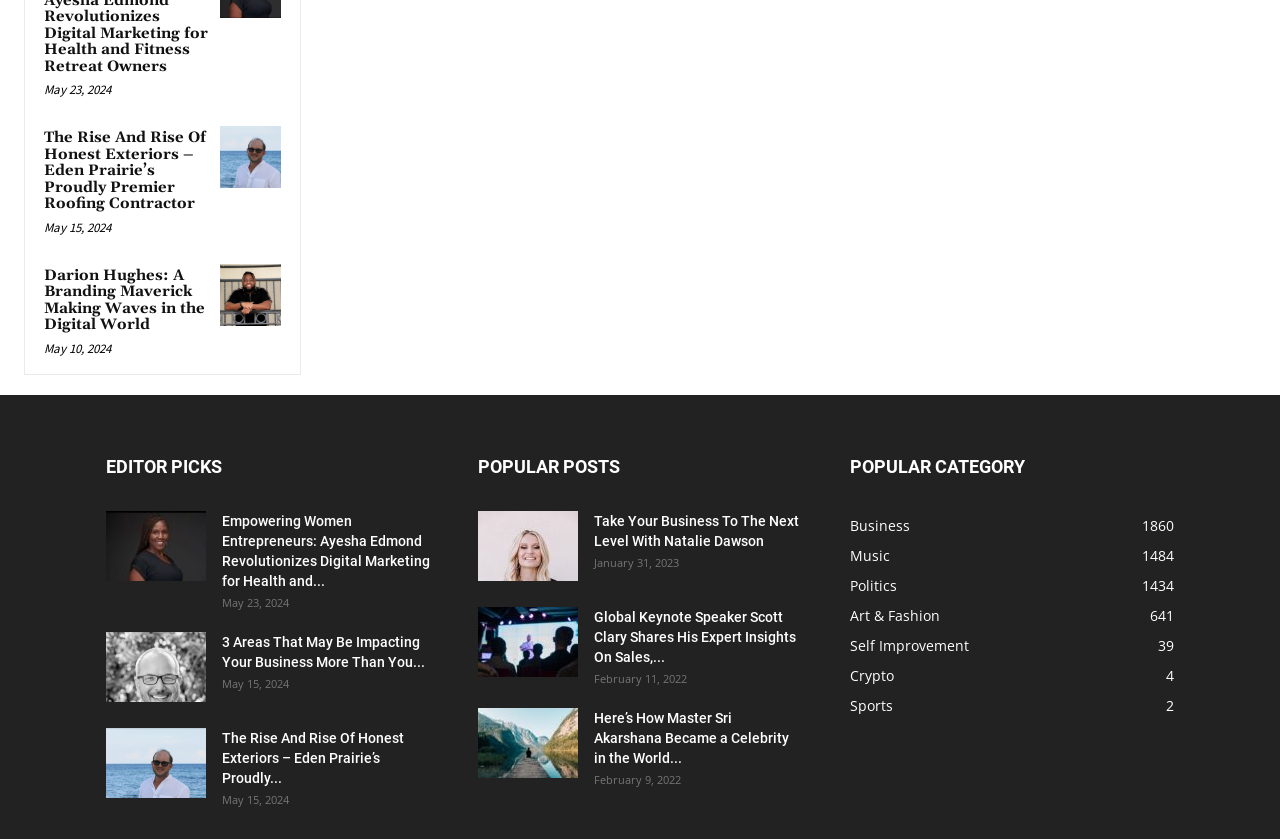Please analyze the image and provide a thorough answer to the question:
What is the category with the most articles?

I looked at the popular category section and found that 'Business' has the highest number of articles, which is 1860.